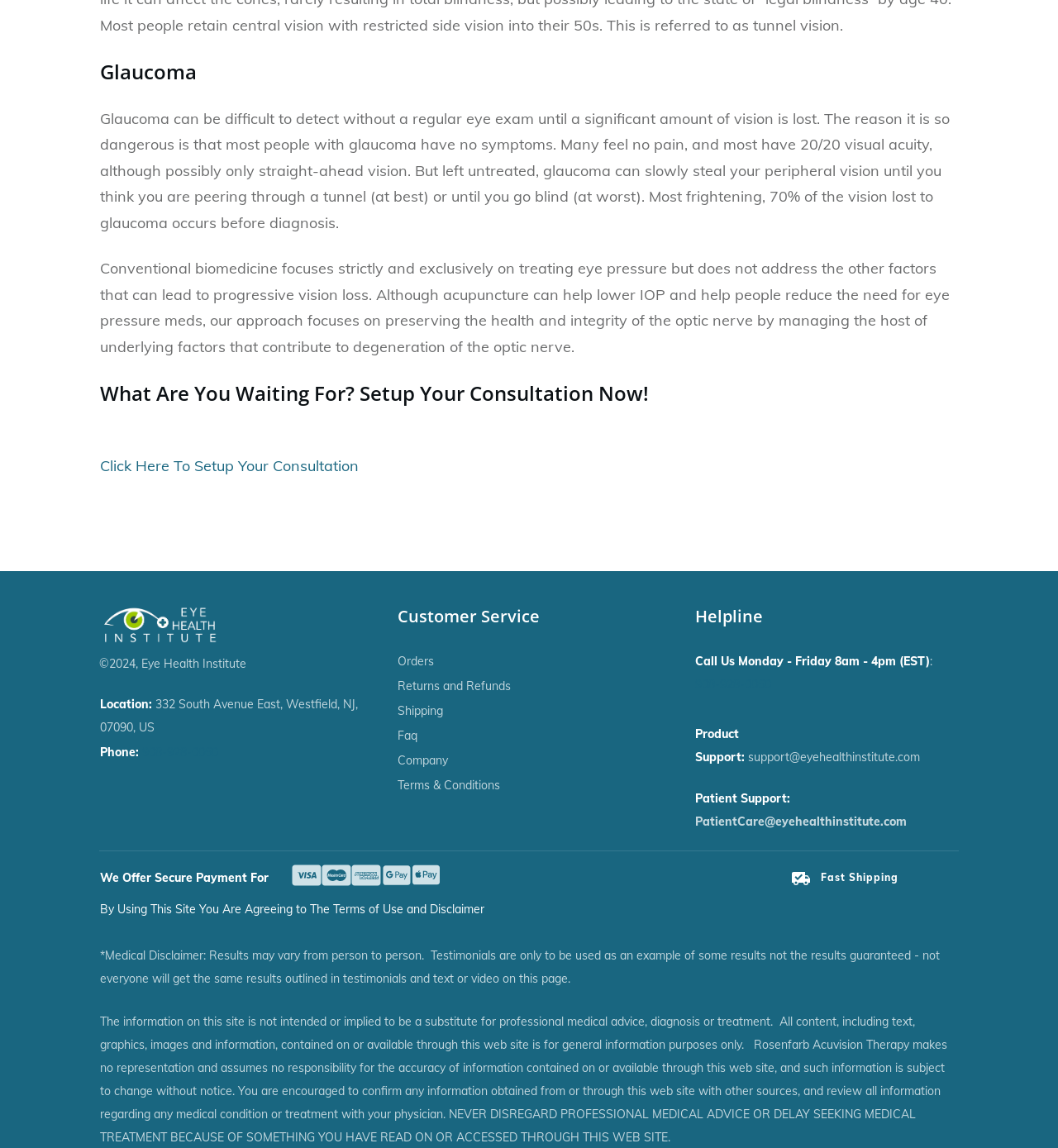What is the main topic of this webpage?
Based on the content of the image, thoroughly explain and answer the question.

The main topic of this webpage is glaucoma, which is indicated by the heading 'Glaucoma' at the top of the page. The webpage provides information about glaucoma, its detection, and treatment options.